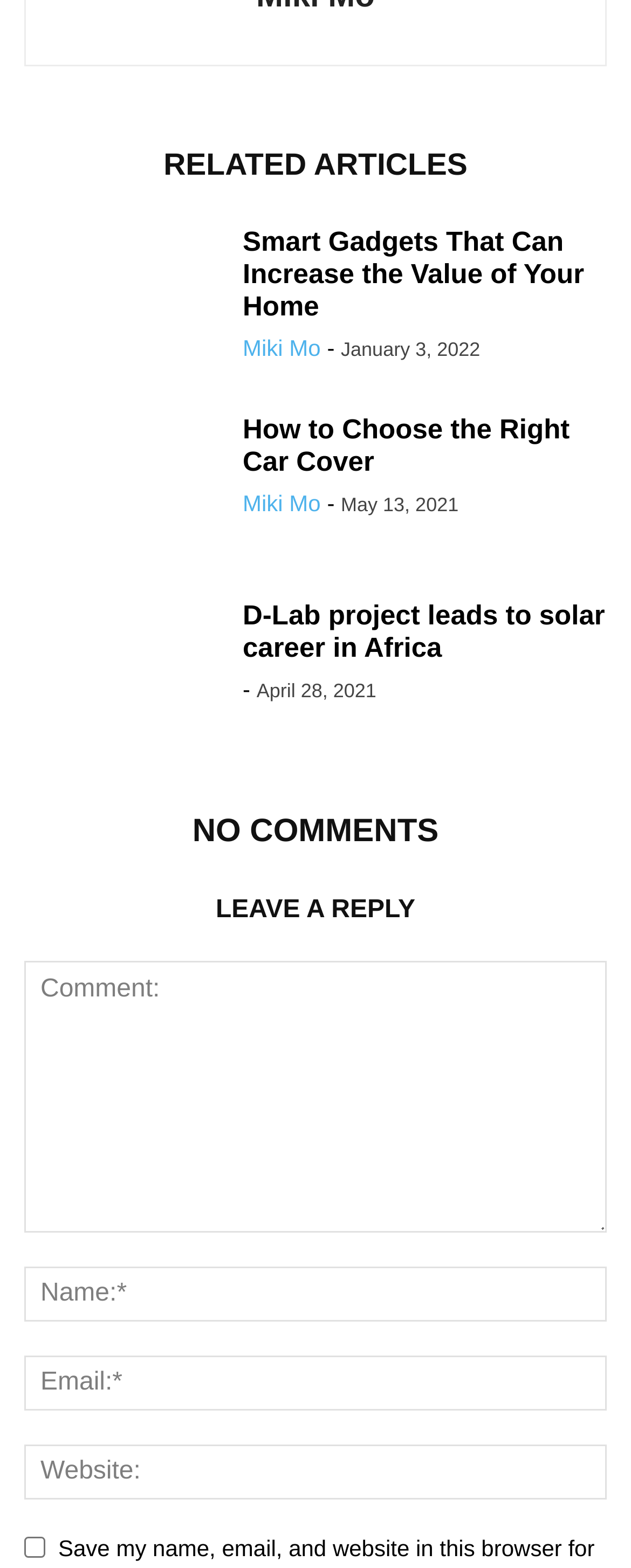Please identify the bounding box coordinates of the region to click in order to complete the task: "Click on 'Smart Gadgets That Can Increase the Value of Your Home'". The coordinates must be four float numbers between 0 and 1, specified as [left, top, right, bottom].

[0.038, 0.144, 0.346, 0.237]